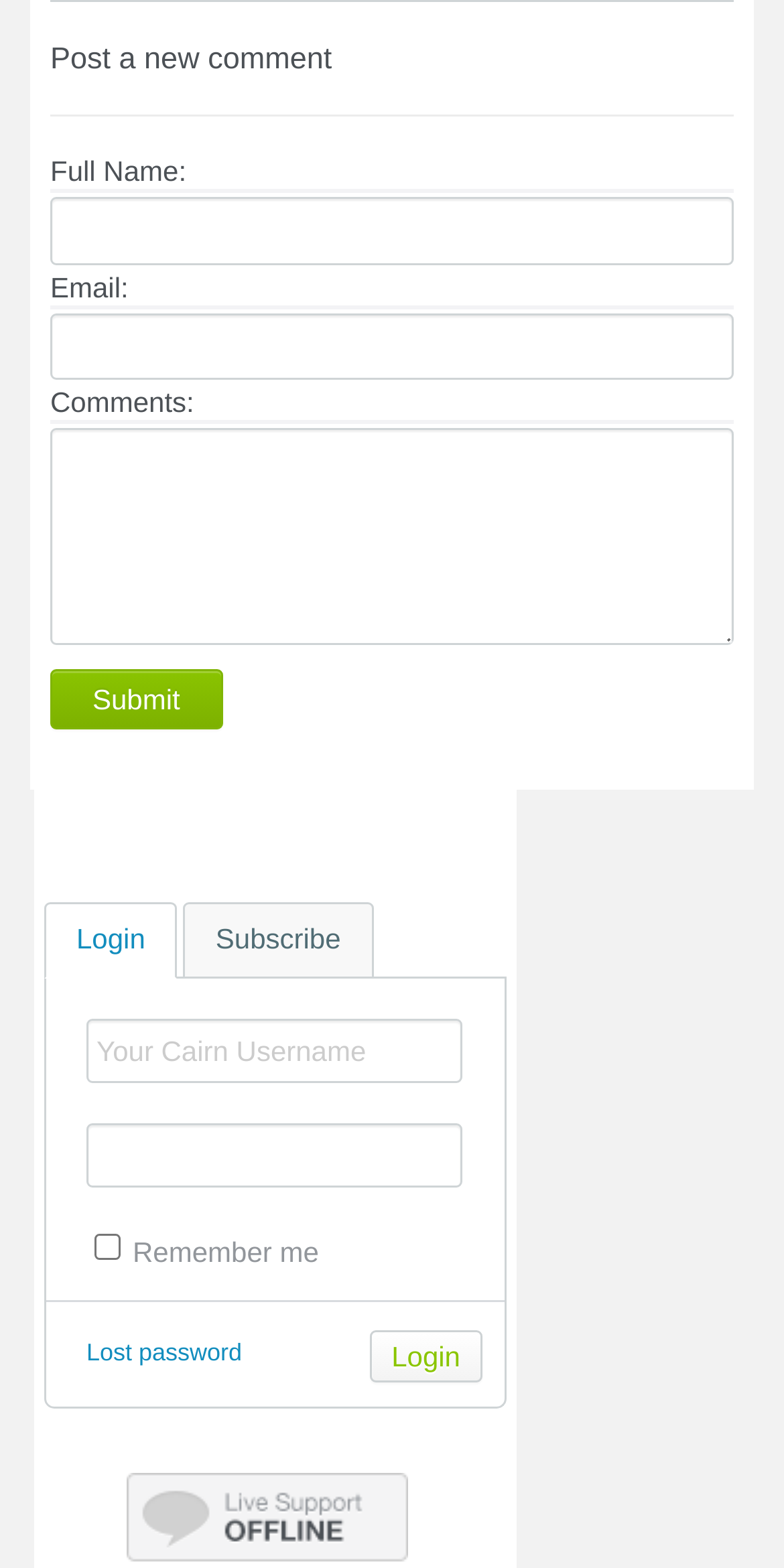How many links are there in the top section?
Use the screenshot to answer the question with a single word or phrase.

2